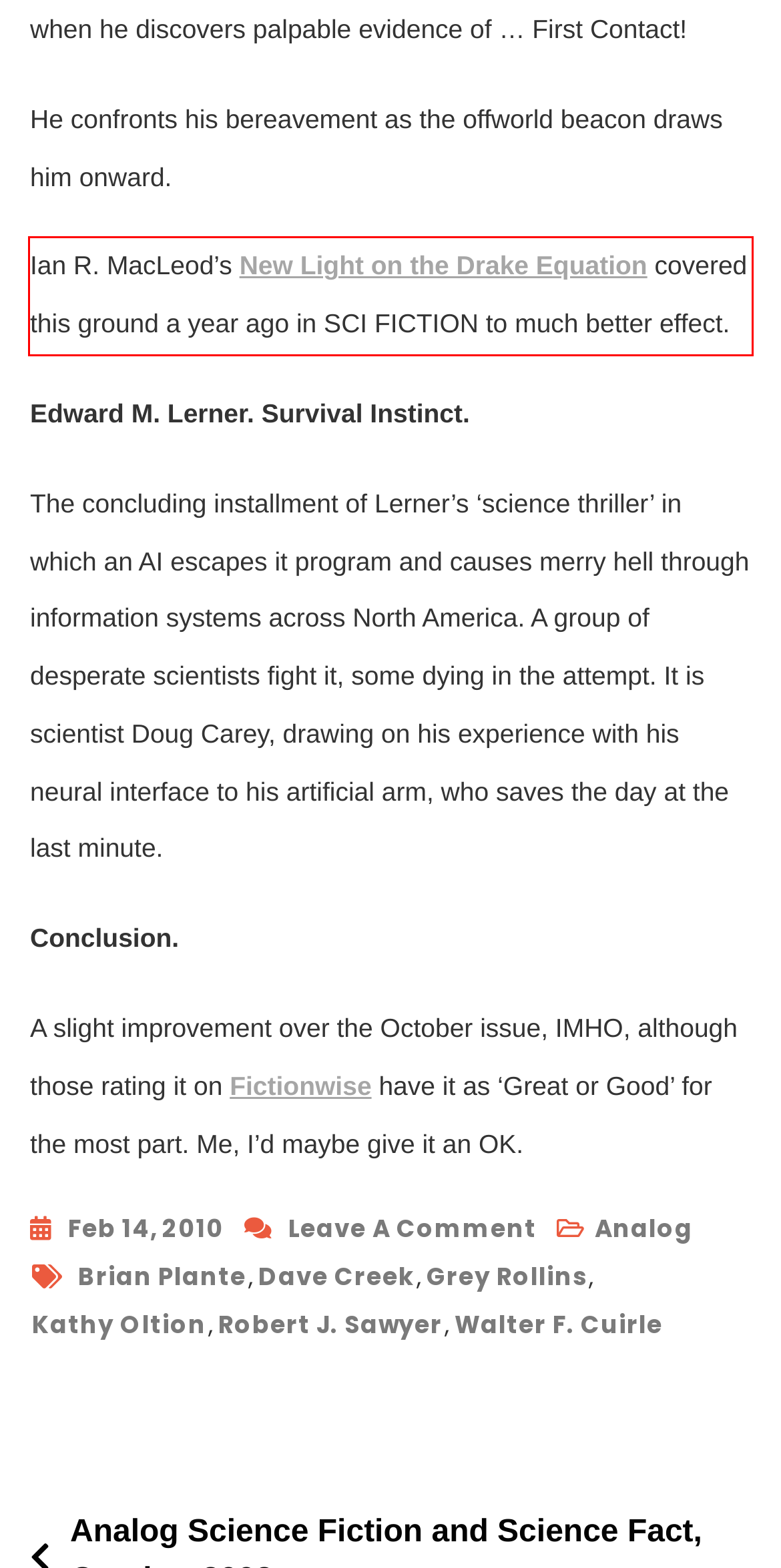Using the webpage screenshot, recognize and capture the text within the red bounding box.

Ian R. MacLeod’s New Light on the Drake Equation covered this ground a year ago in SCI FICTION to much better effect.